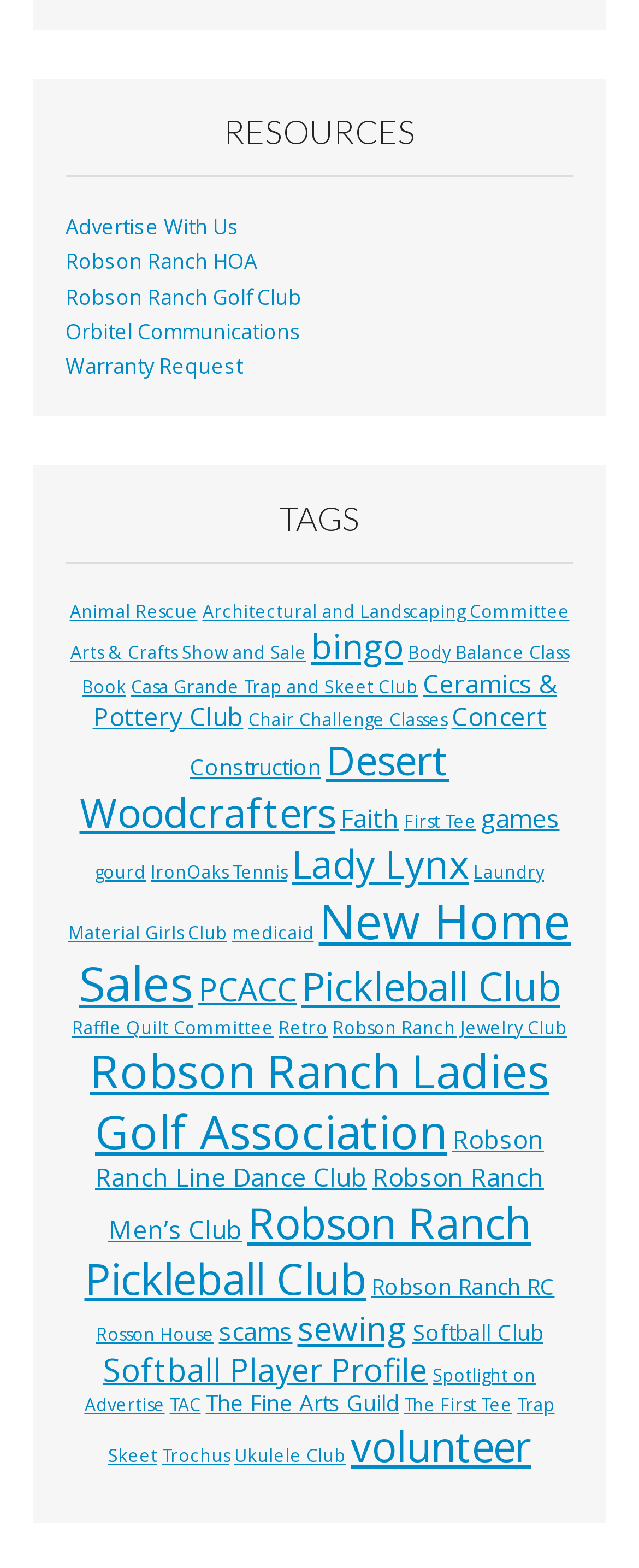Please specify the bounding box coordinates in the format (top-left x, top-left y, bottom-right x, bottom-right y), with all values as floating point numbers between 0 and 1. Identify the bounding box of the UI element described by: Robson Ranch RC

[0.581, 0.811, 0.868, 0.83]